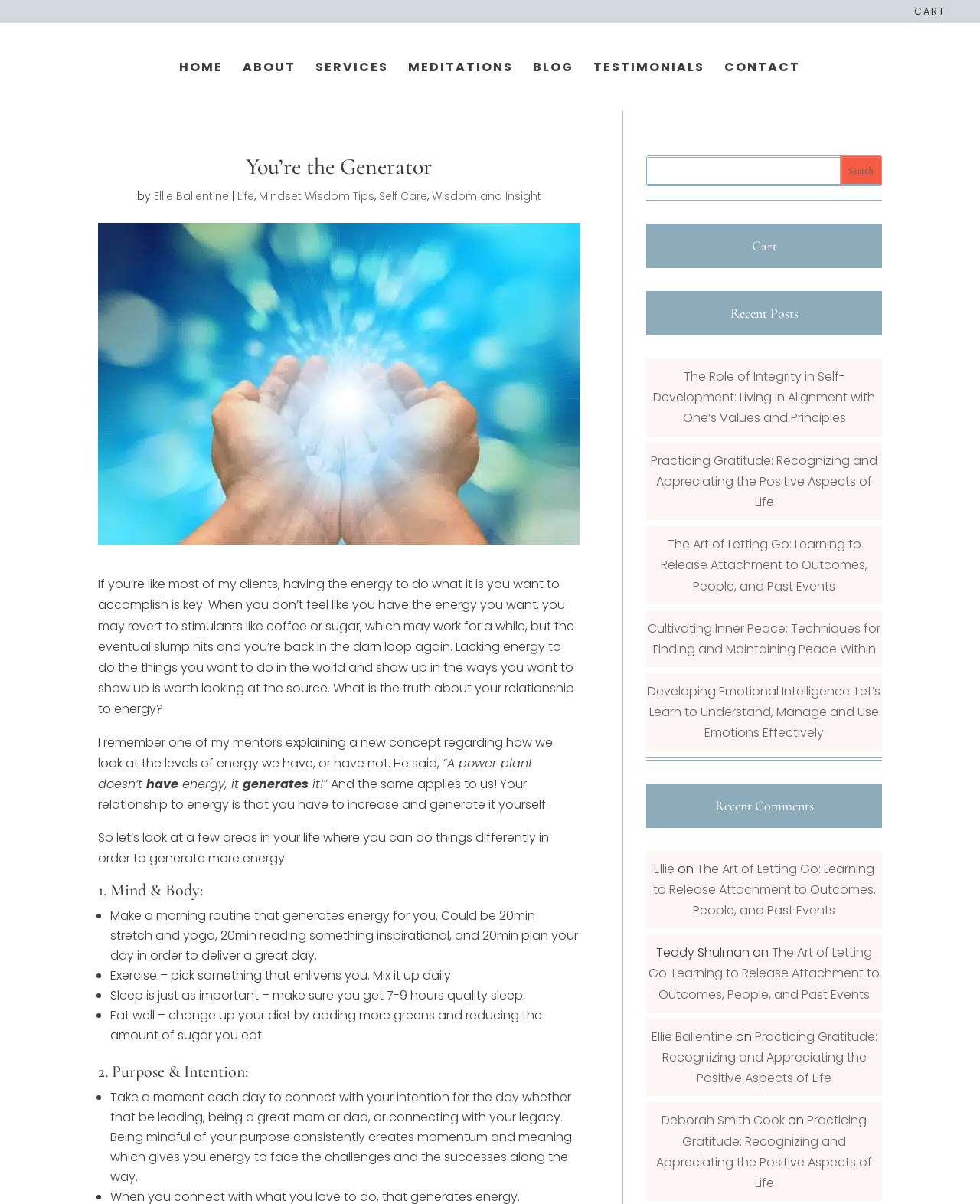Using the given element description, provide the bounding box coordinates (top-left x, top-left y, bottom-right x, bottom-right y) for the corresponding UI element in the screenshot: Deborah Smith Cook

[0.675, 0.923, 0.801, 0.938]